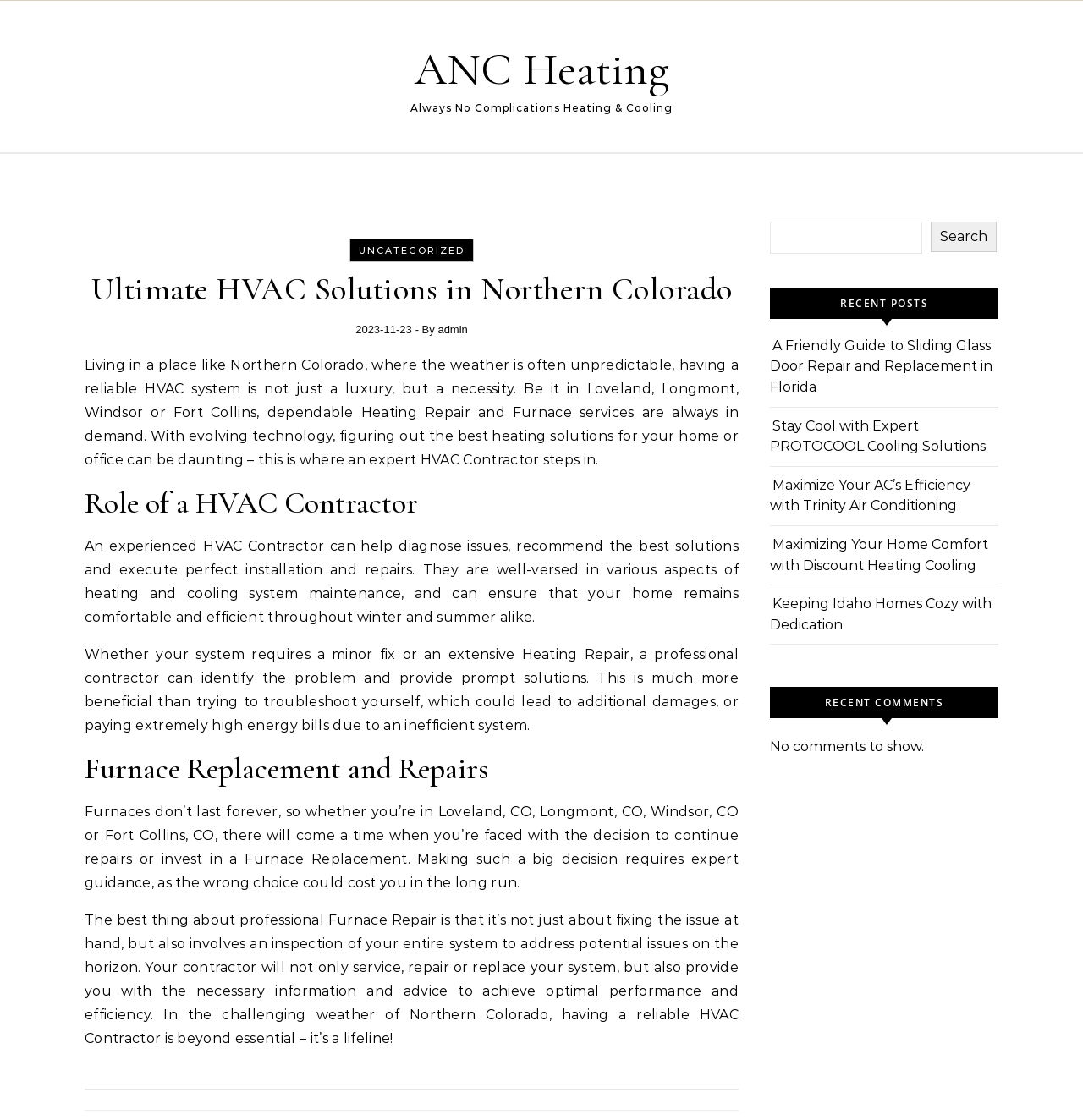Predict the bounding box of the UI element based on the description: "HVAC Contractor". The coordinates should be four float numbers between 0 and 1, formatted as [left, top, right, bottom].

[0.188, 0.481, 0.3, 0.495]